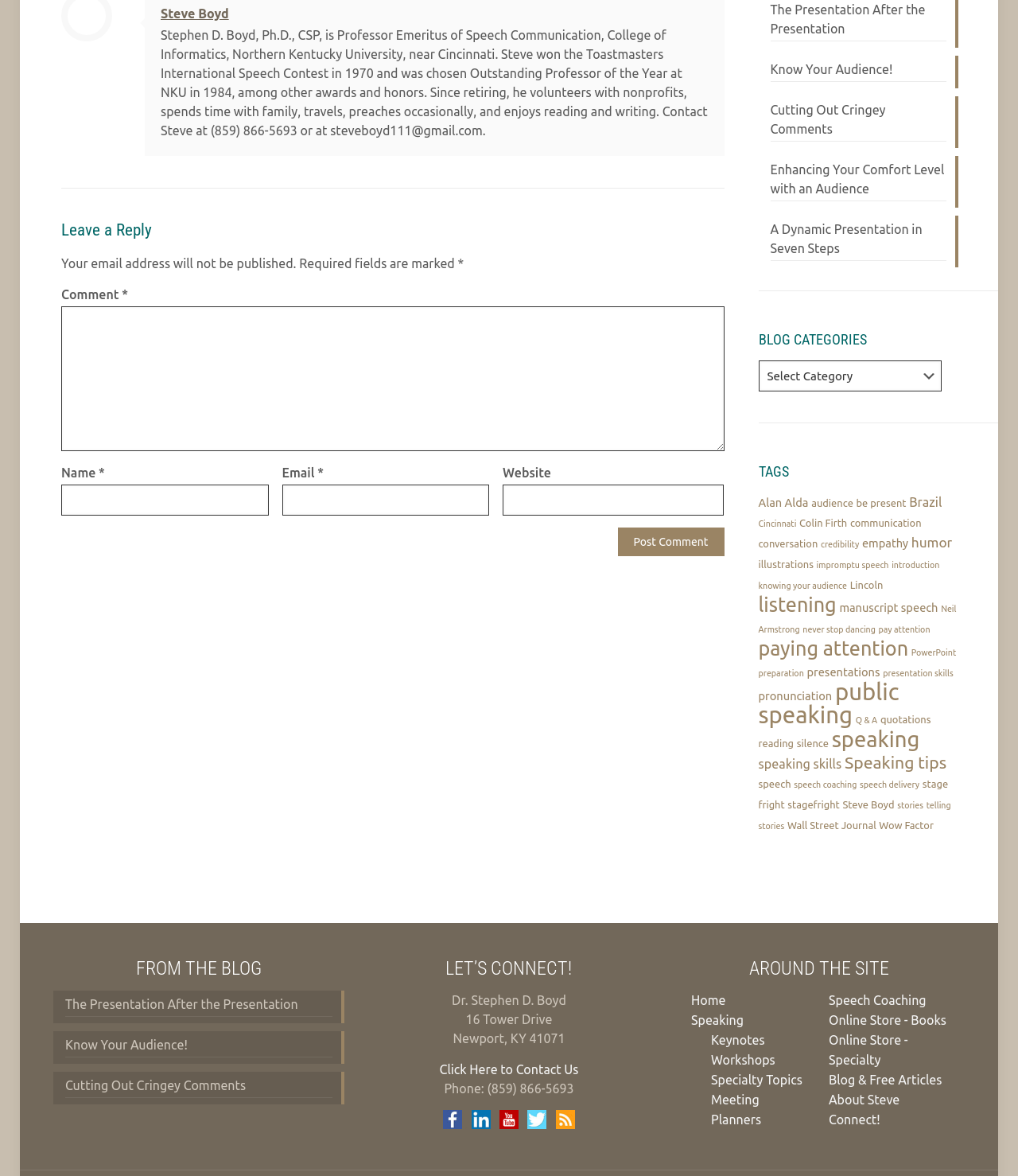Specify the bounding box coordinates of the element's region that should be clicked to achieve the following instruction: "Select a category from the 'BLOG CATEGORIES' dropdown". The bounding box coordinates consist of four float numbers between 0 and 1, in the format [left, top, right, bottom].

[0.745, 0.306, 0.925, 0.333]